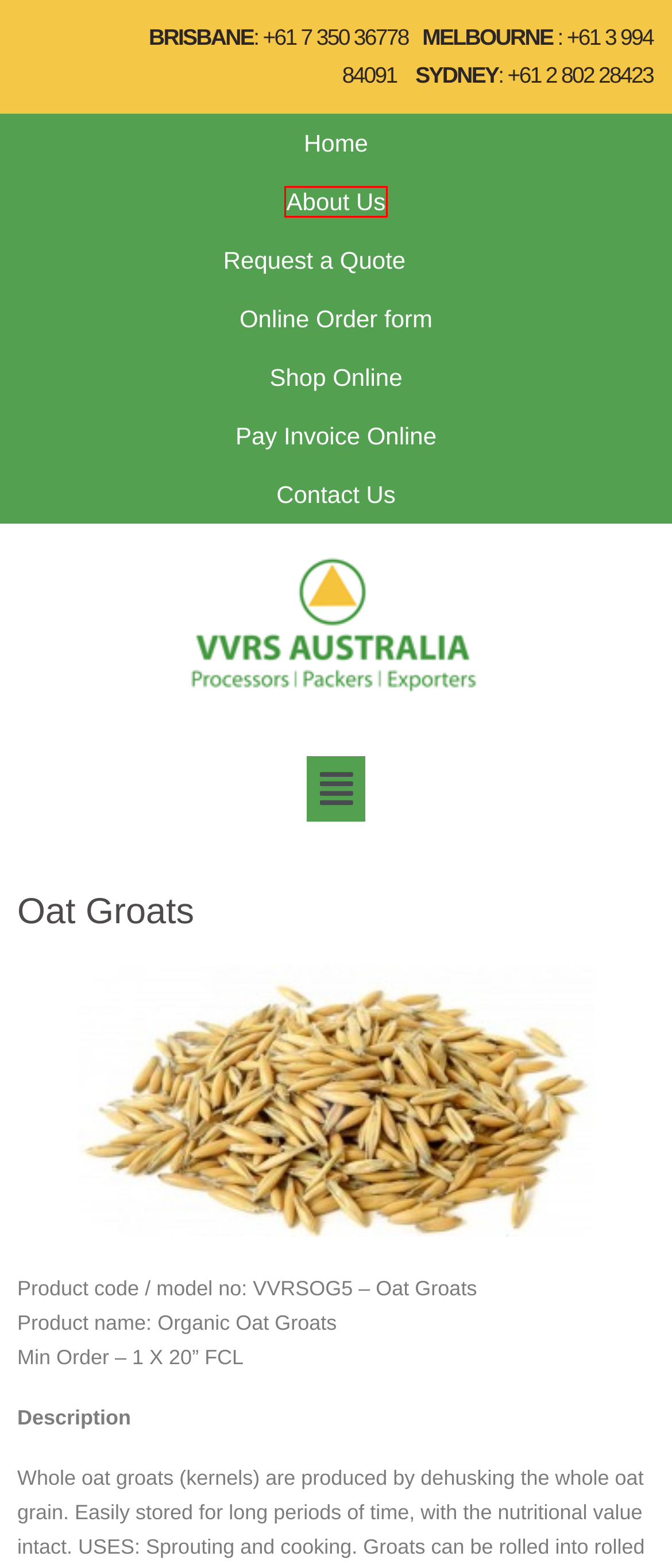Check out the screenshot of a webpage with a red rectangle bounding box. Select the best fitting webpage description that aligns with the new webpage after clicking the element inside the bounding box. Here are the candidates:
A. Specifications – VVRS Australia
B. Cotton Seed – VVRS Australia
C. About Us – VVRS Australia
D. Asafoetida – VVRS Australia
E. Brazil rice – VVRS Australia
F. Linola Seed – VVRS Australia
G. Beans – VVRS Australia
H. Celery Seed – VVRS Australia

C